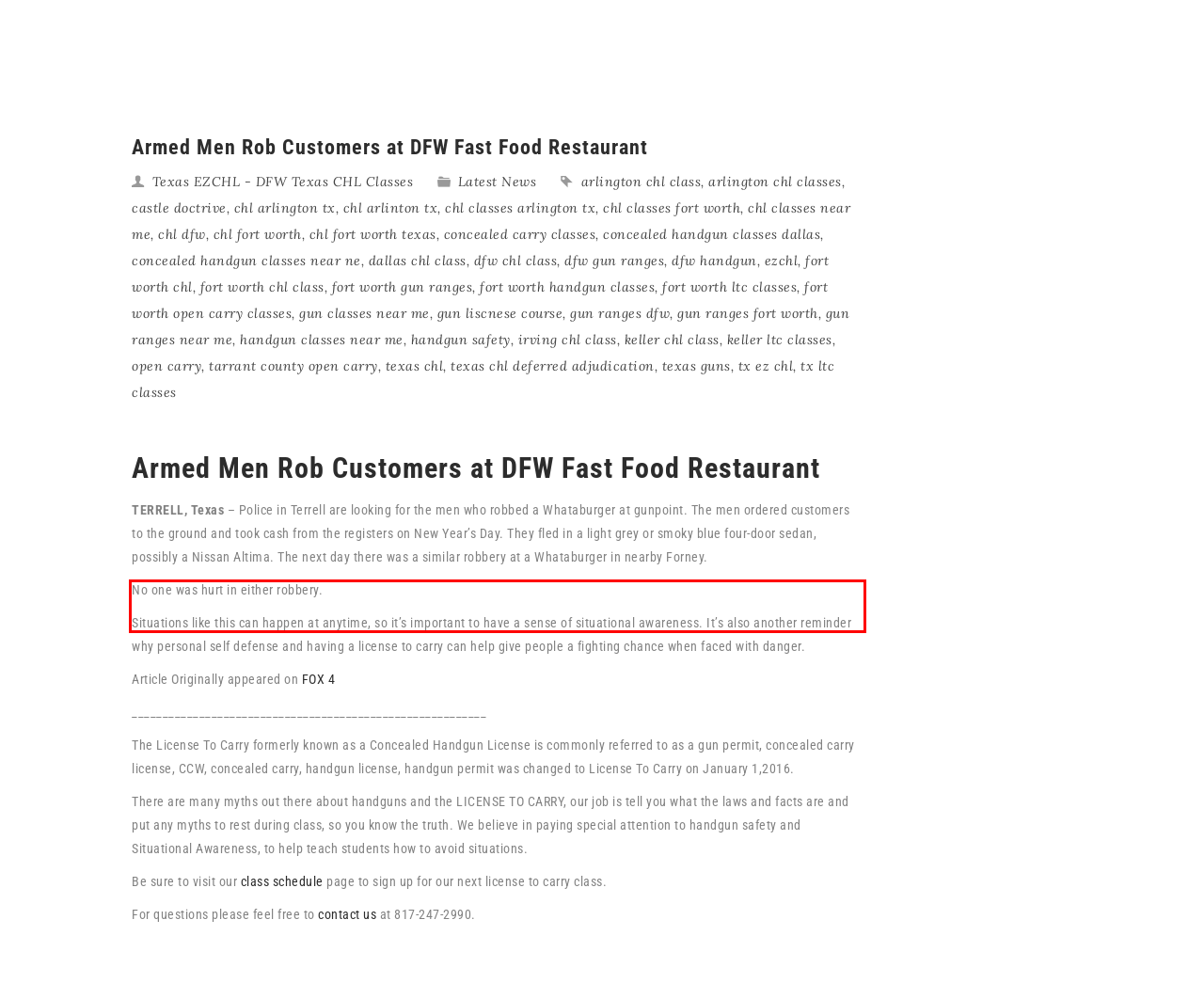Please use OCR to extract the text content from the red bounding box in the provided webpage screenshot.

The License To Carry formerly known as a Concealed Handgun License is commonly referred to as a gun permit, concealed carry license, CCW, concealed carry, handgun license, handgun permit was changed to License To Carry on January 1,2016.